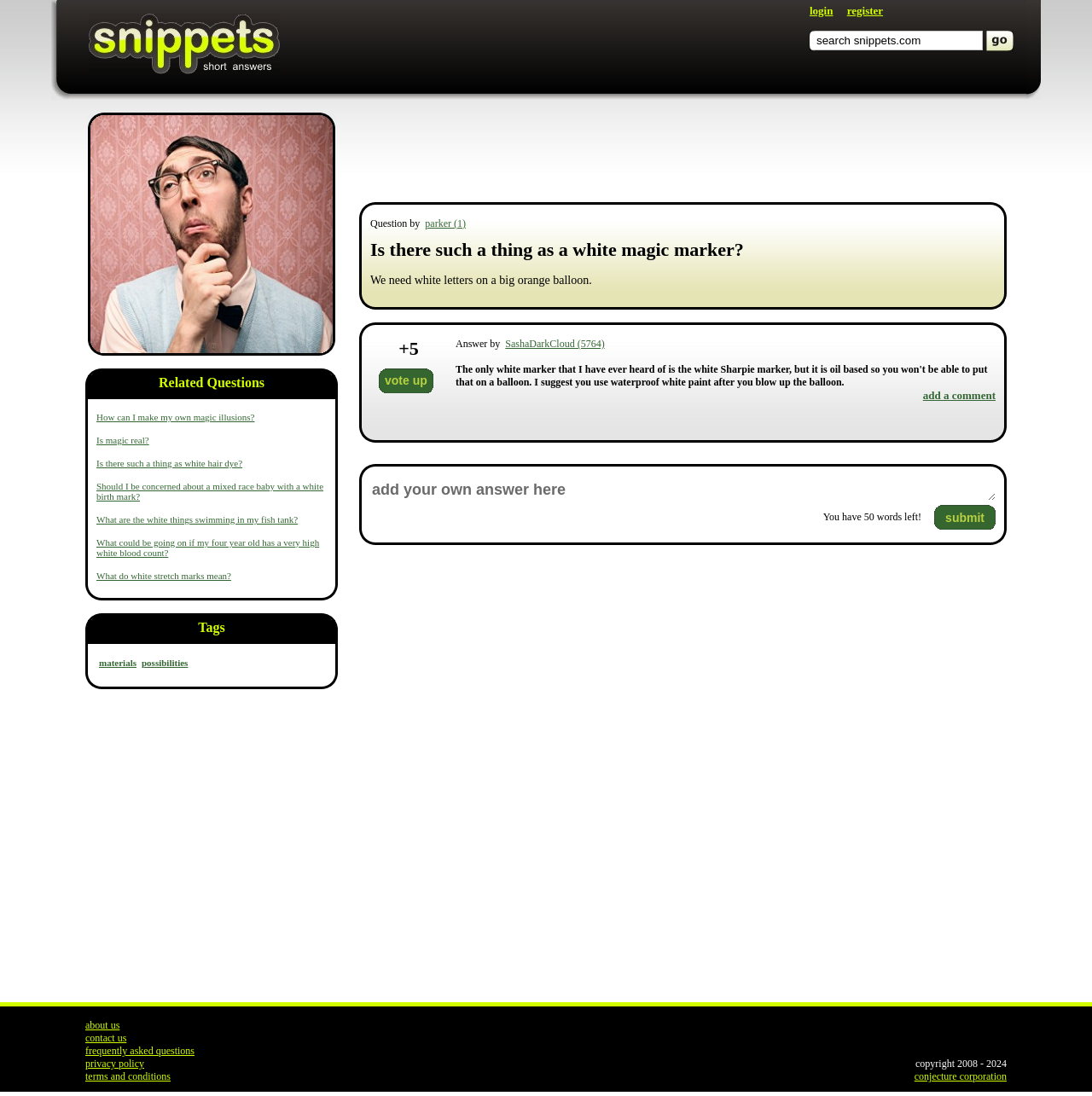Examine the screenshot and answer the question in as much detail as possible: How many votes did the answer by SashaDarkCloud receive?

The answer provided by SashaDarkCloud received 5 votes, as indicated by the '+5' symbol next to the answer.